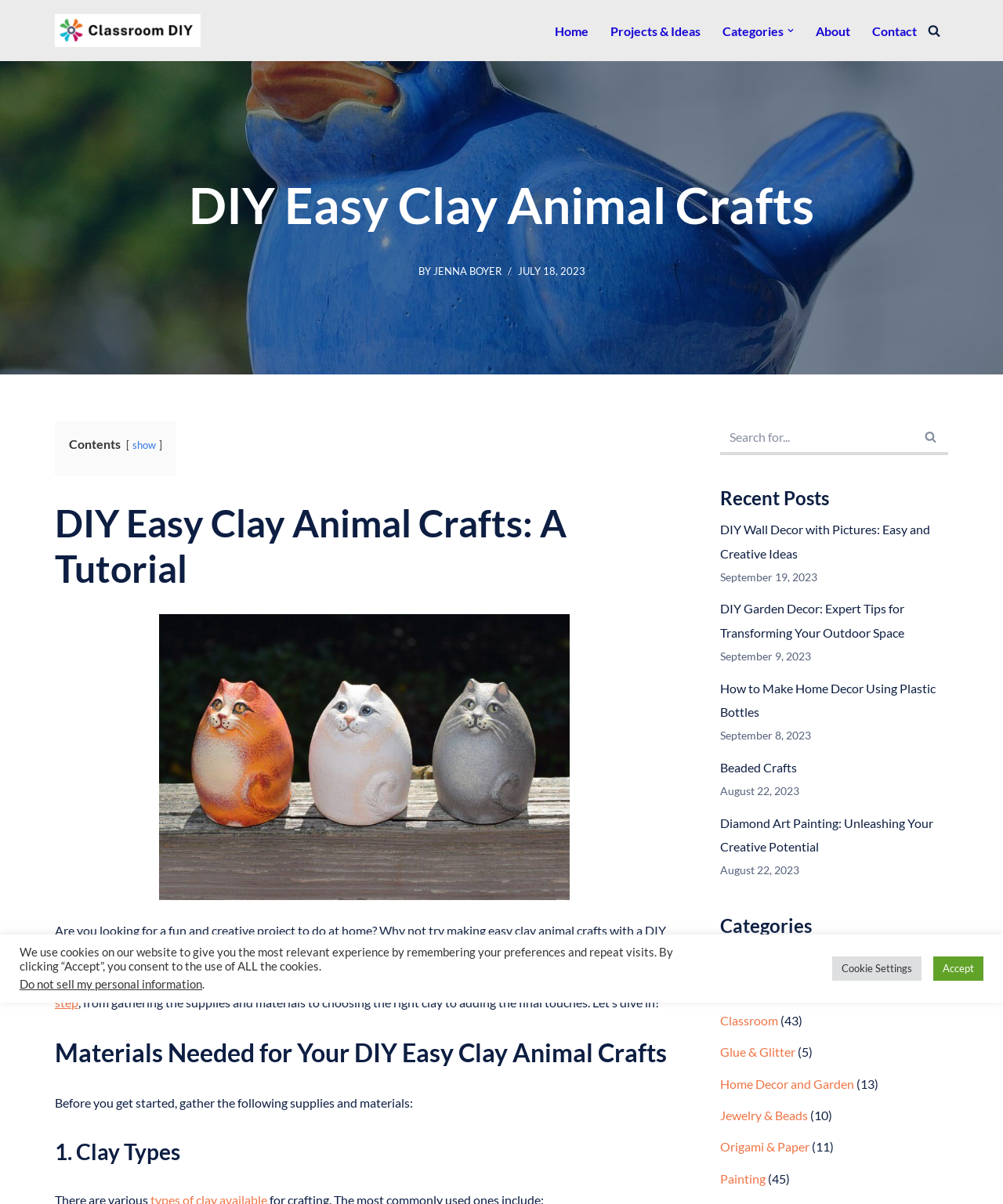What is the website about?
Based on the image, answer the question with a single word or brief phrase.

DIY Easy Clay Animal Crafts